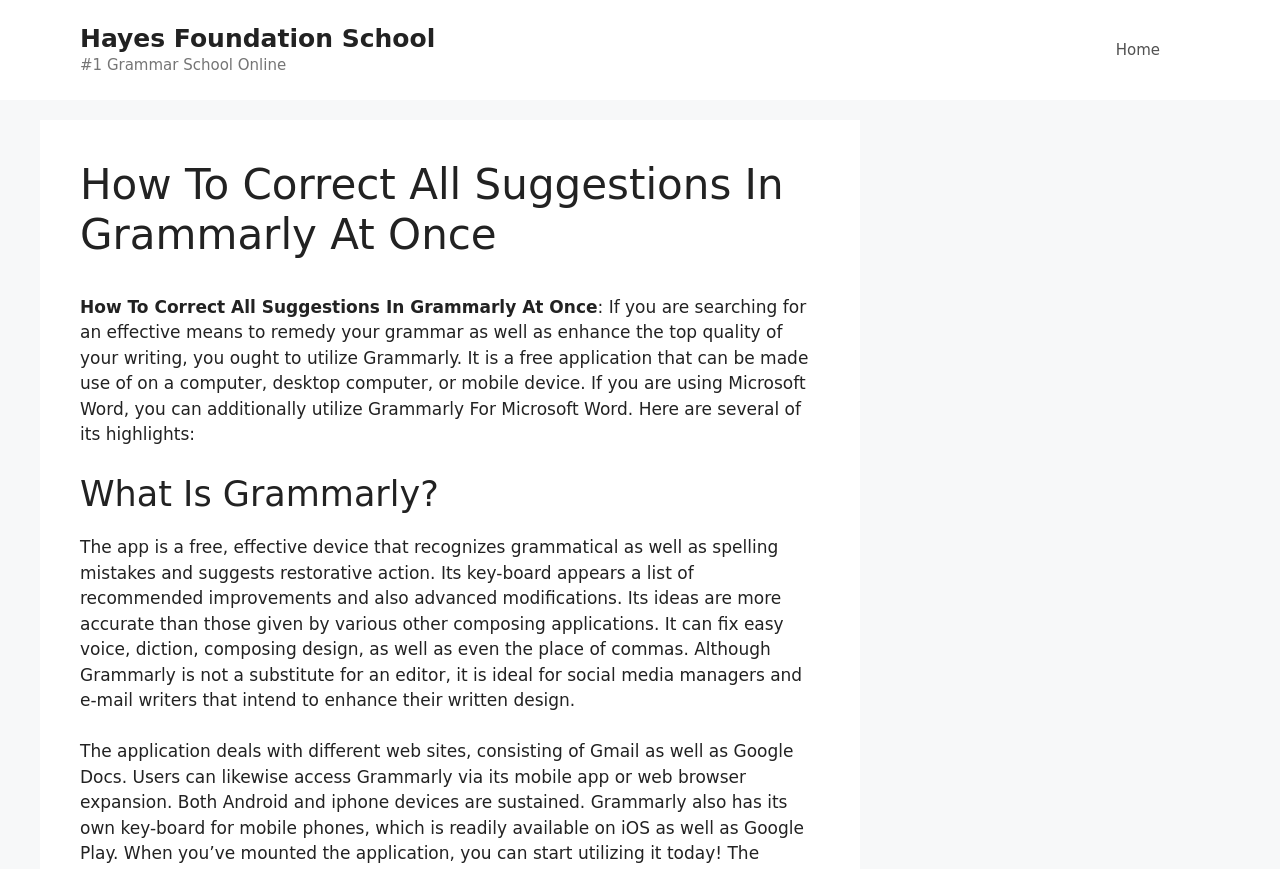What is the scope of Grammarly's corrections?
Provide an in-depth and detailed explanation in response to the question.

I found the answer by reading the section of the webpage that describes the features of Grammarly, which mentions that it can fix not only grammatical and spelling mistakes but also issues related to voice, diction, writing style, and even the placement of commas.